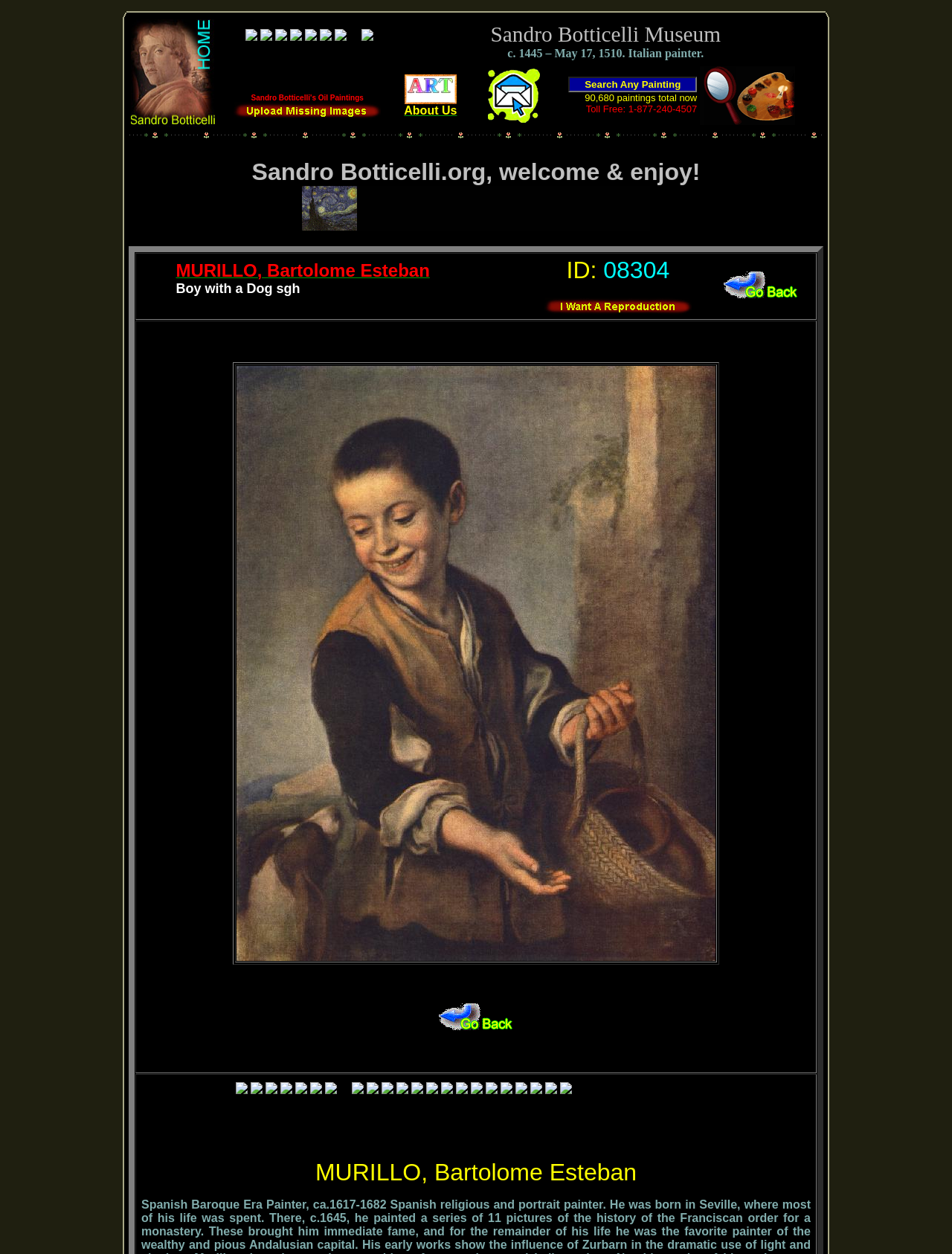Based on the provided description, "alt="Go Back!"", find the bounding box of the corresponding UI element in the screenshot.

[0.76, 0.232, 0.838, 0.242]